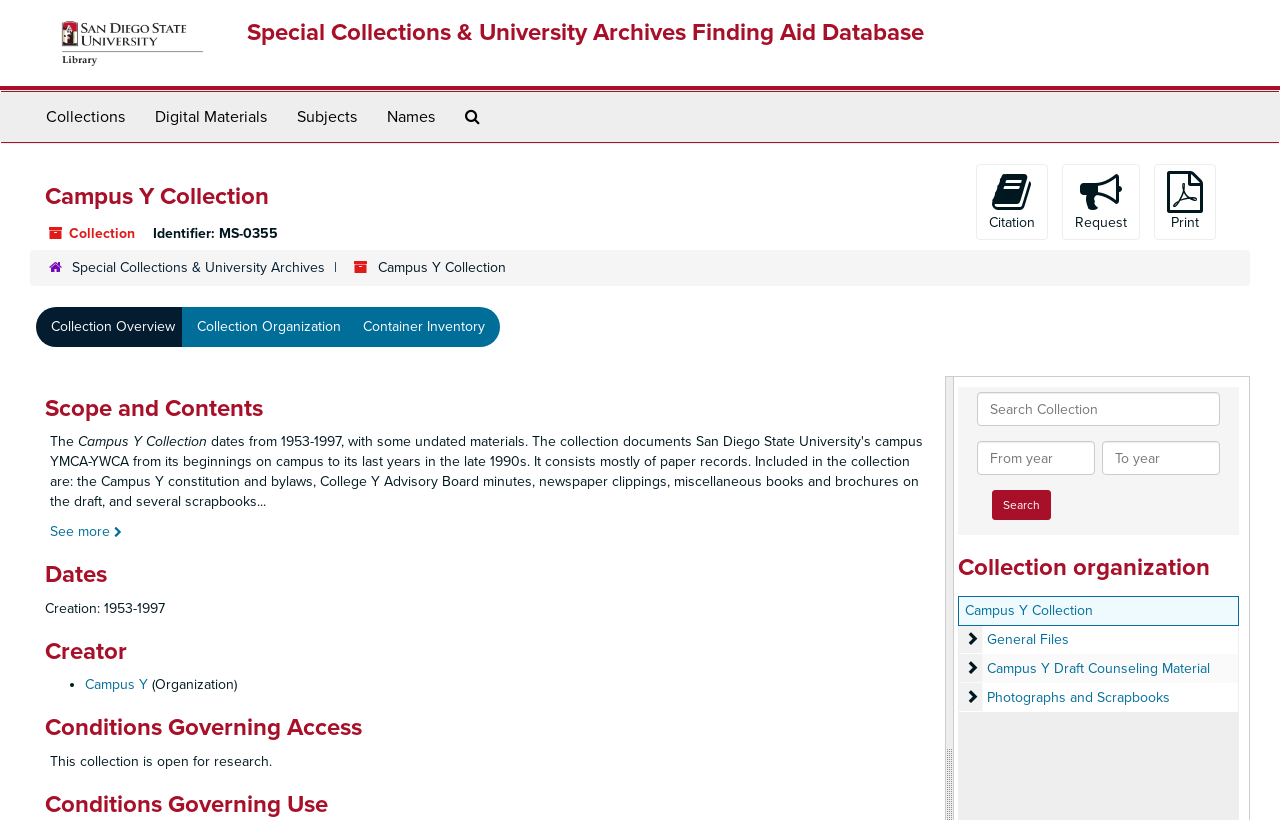Craft a detailed narrative of the webpage's structure and content.

This webpage is a collection page for the "Campus Y Collection" within the "Special Collections & University Archives Finding Aid Database". At the top, there is a heading with the title of the collection and a link to the database. Below this, there is a top-level navigation menu with links to "Collections", "Digital Materials", "Subjects", "Names", and "Search The Archives".

The main content of the page is divided into several sections. The first section displays the collection's identifier, "MS-0355", and provides page actions such as citation, request, and print. 

The next section is a hierarchical navigation menu that allows users to browse the collection. Below this, there are links to "Collection Overview", "Collection Organization", and "Container Inventory".

The "Scope and Contents" section provides a brief description of the collection, which is truncated with an ellipsis and a "See more" link. 

The page also displays information about the collection's dates, creator, and conditions governing access and use. The creator is listed as "Campus Y (Organization)".

In the middle of the page, there is a search function that allows users to search the collection by year range. 

The final section of the page displays the collection's organization, with links to "General Files", "Campus Y Draft Counseling Material", and "Photographs and Scrapbooks". Each of these sections has a button to expand or collapse the content.